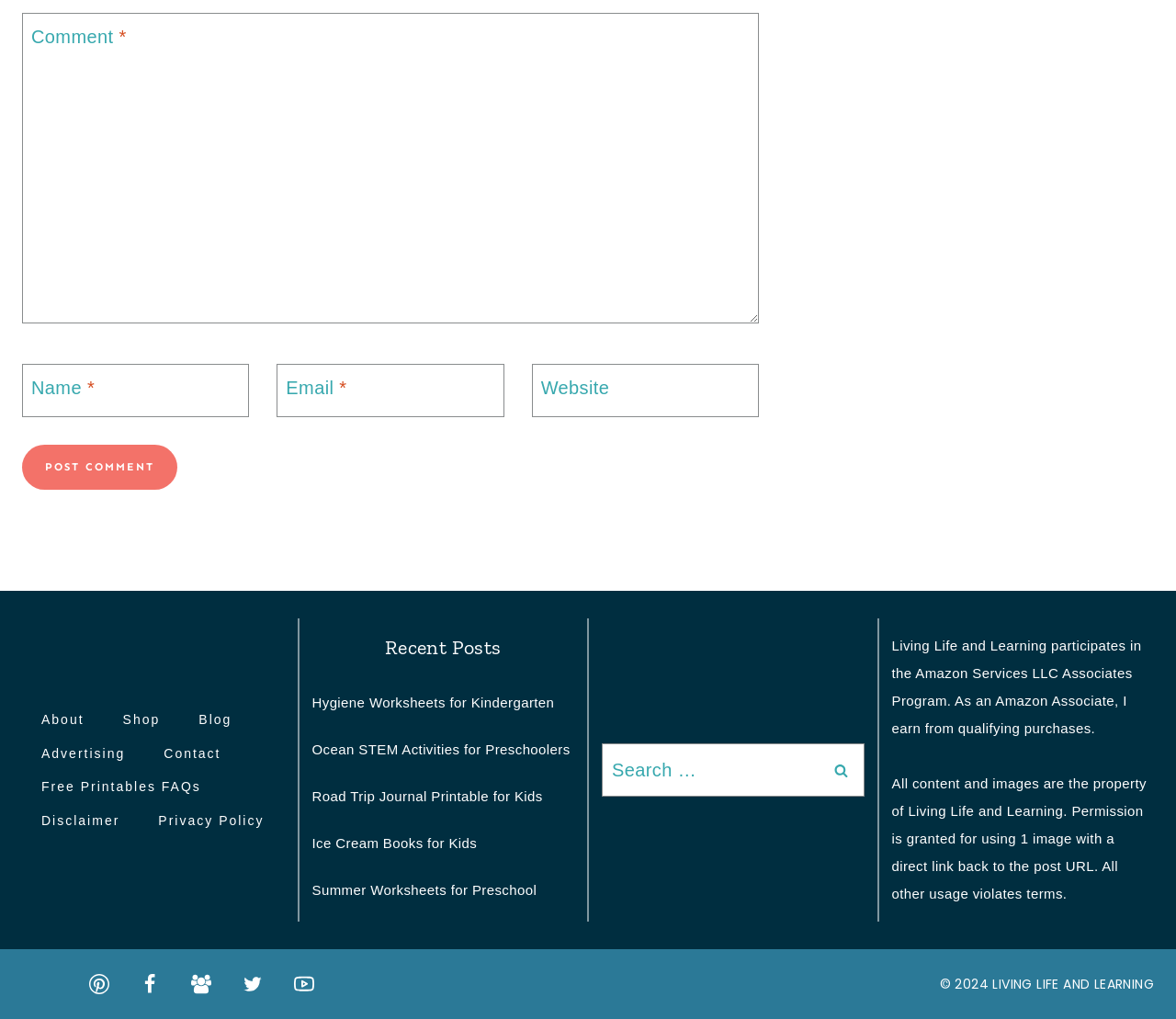Locate the bounding box coordinates of the clickable region necessary to complete the following instruction: "Follow on Pinterest". Provide the coordinates in the format of four float numbers between 0 and 1, i.e., [left, top, right, bottom].

[0.067, 0.946, 0.101, 0.986]